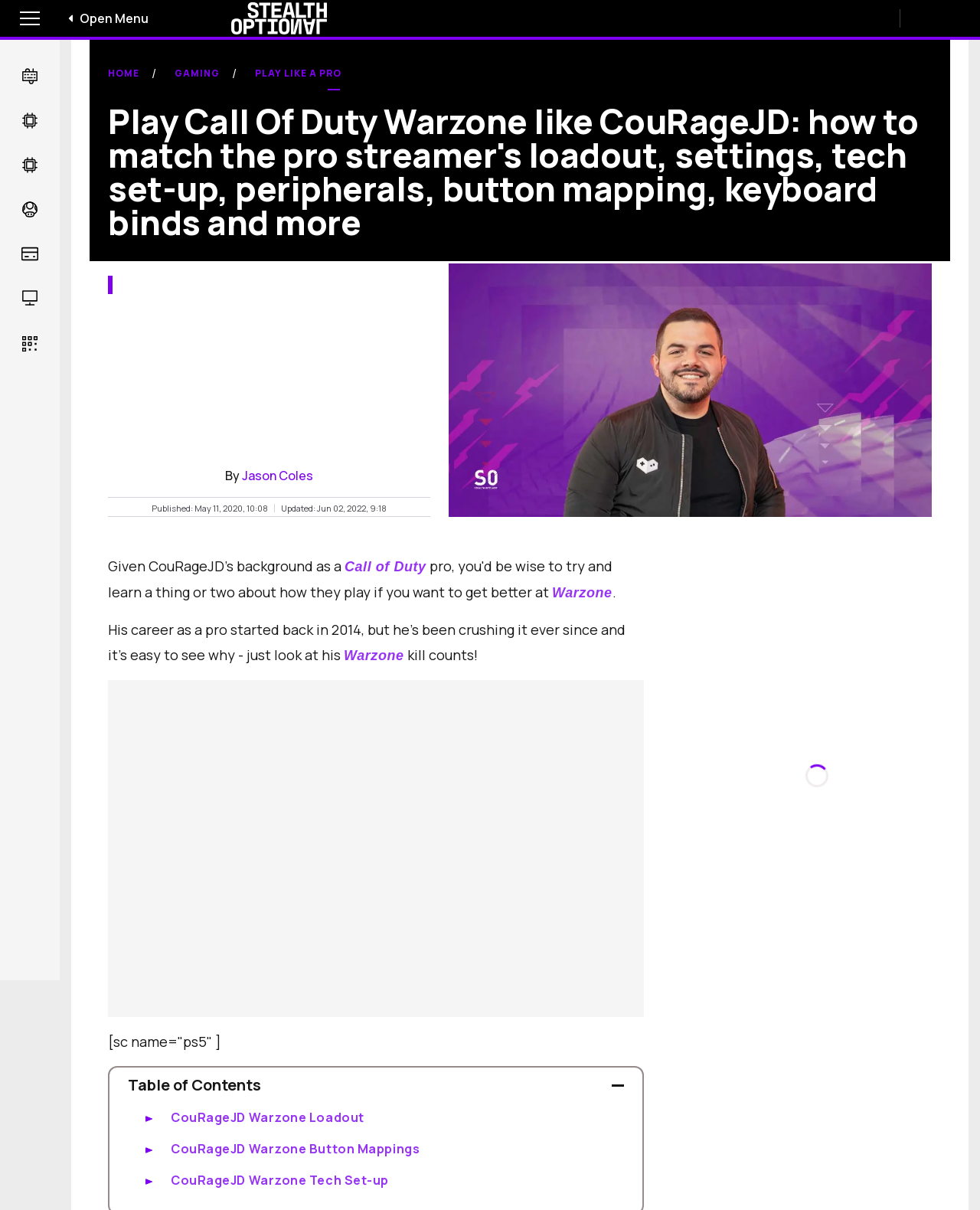Pinpoint the bounding box coordinates of the clickable element needed to complete the instruction: "Open the menu". The coordinates should be provided as four float numbers between 0 and 1: [left, top, right, bottom].

[0.0, 0.0, 0.062, 0.03]